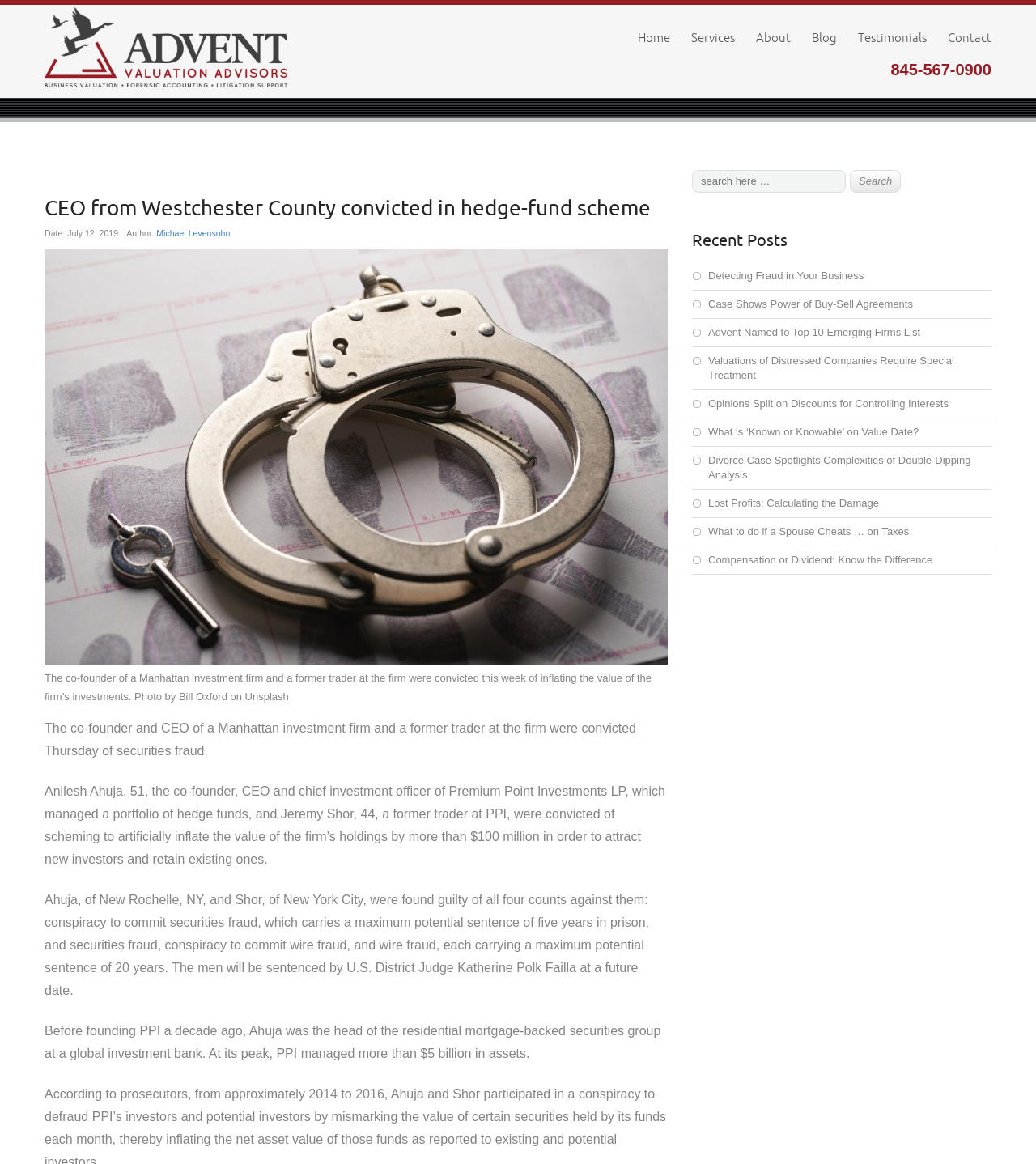Based on the image, give a detailed response to the question: What is the maximum potential sentence for conspiracy to commit securities fraud?

I found the answer by reading the article on the webpage, which states that Ahuja and Shor were found guilty of conspiracy to commit securities fraud, which carries a maximum potential sentence of five years in prison.